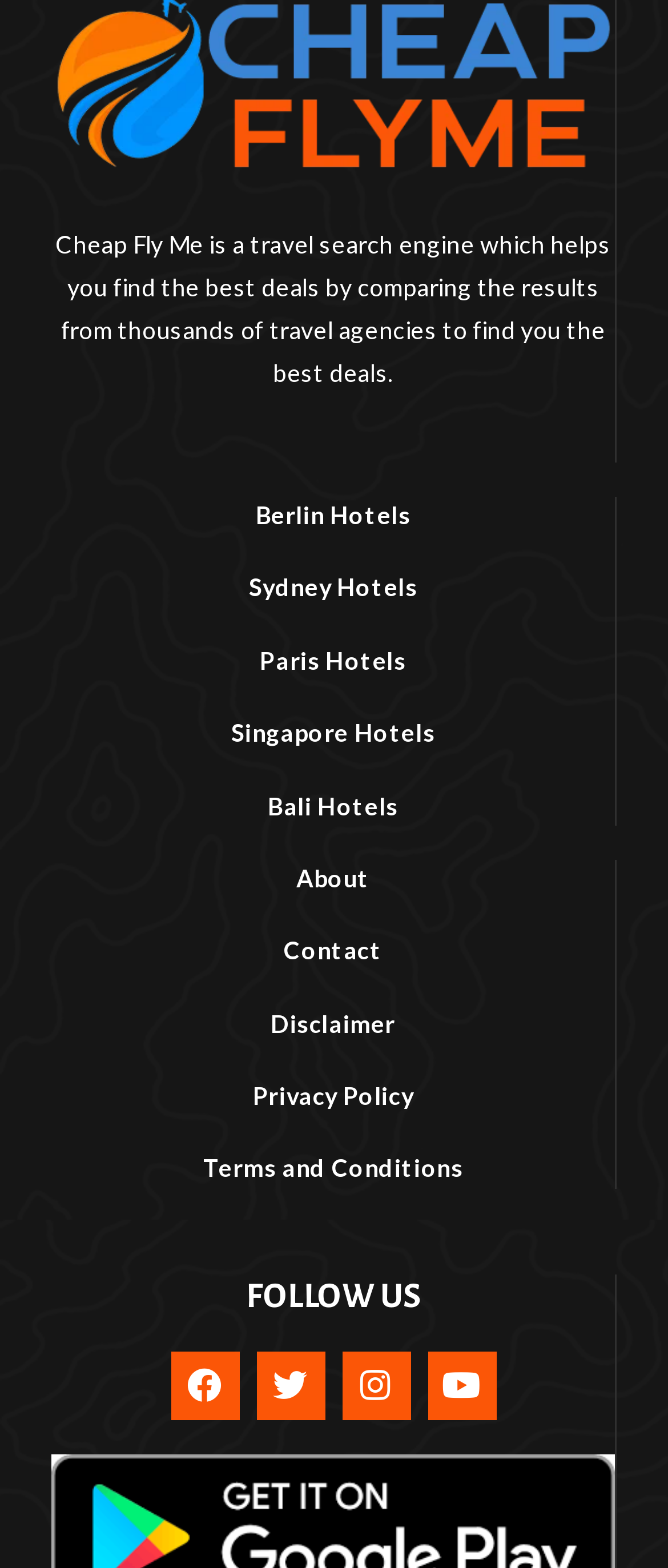Determine the bounding box coordinates for the area that should be clicked to carry out the following instruction: "Read about the website".

[0.077, 0.548, 0.921, 0.573]